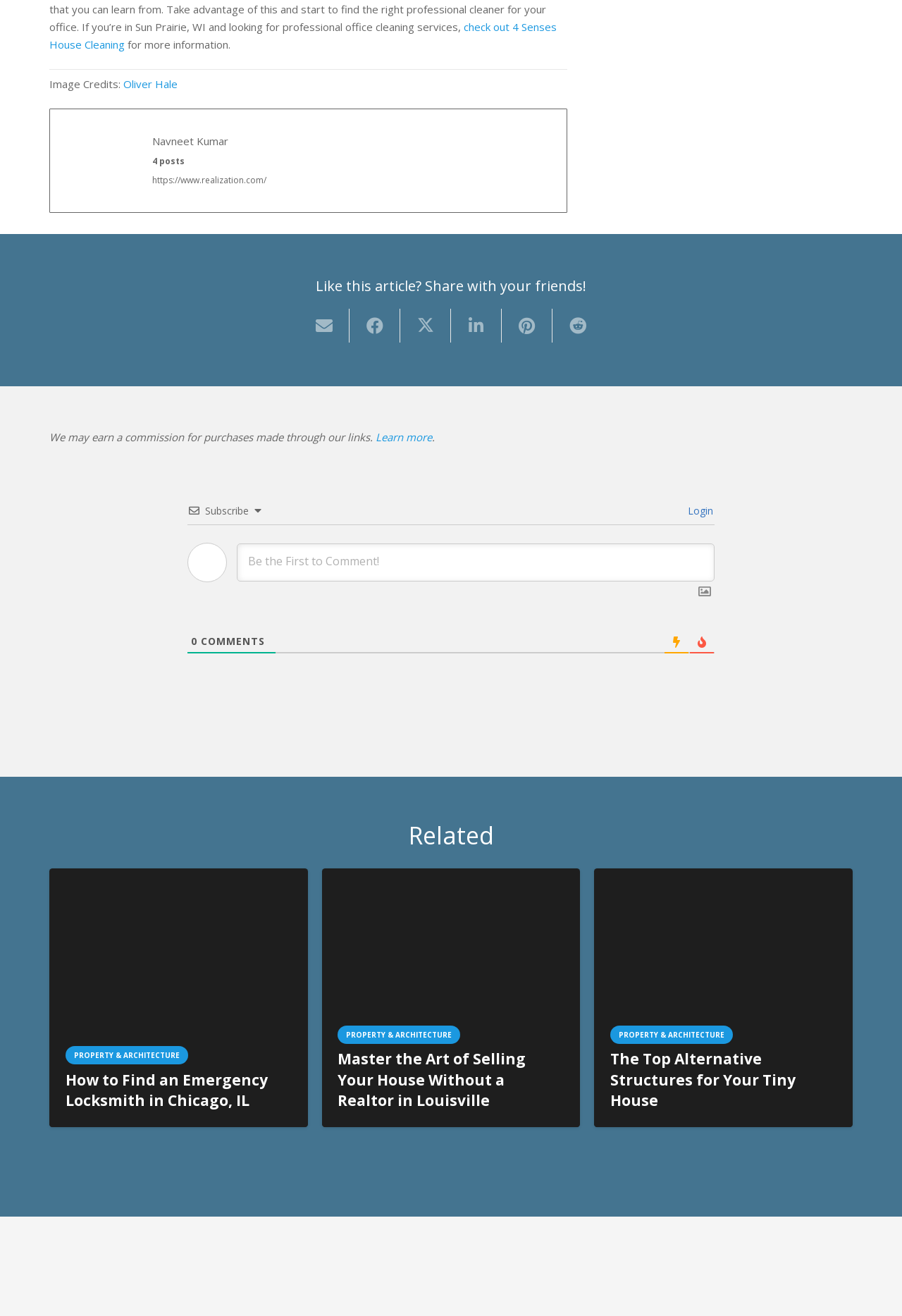Given the element description: "Support Team", predict the bounding box coordinates of the UI element it refers to, using four float numbers between 0 and 1, i.e., [left, top, right, bottom].

None